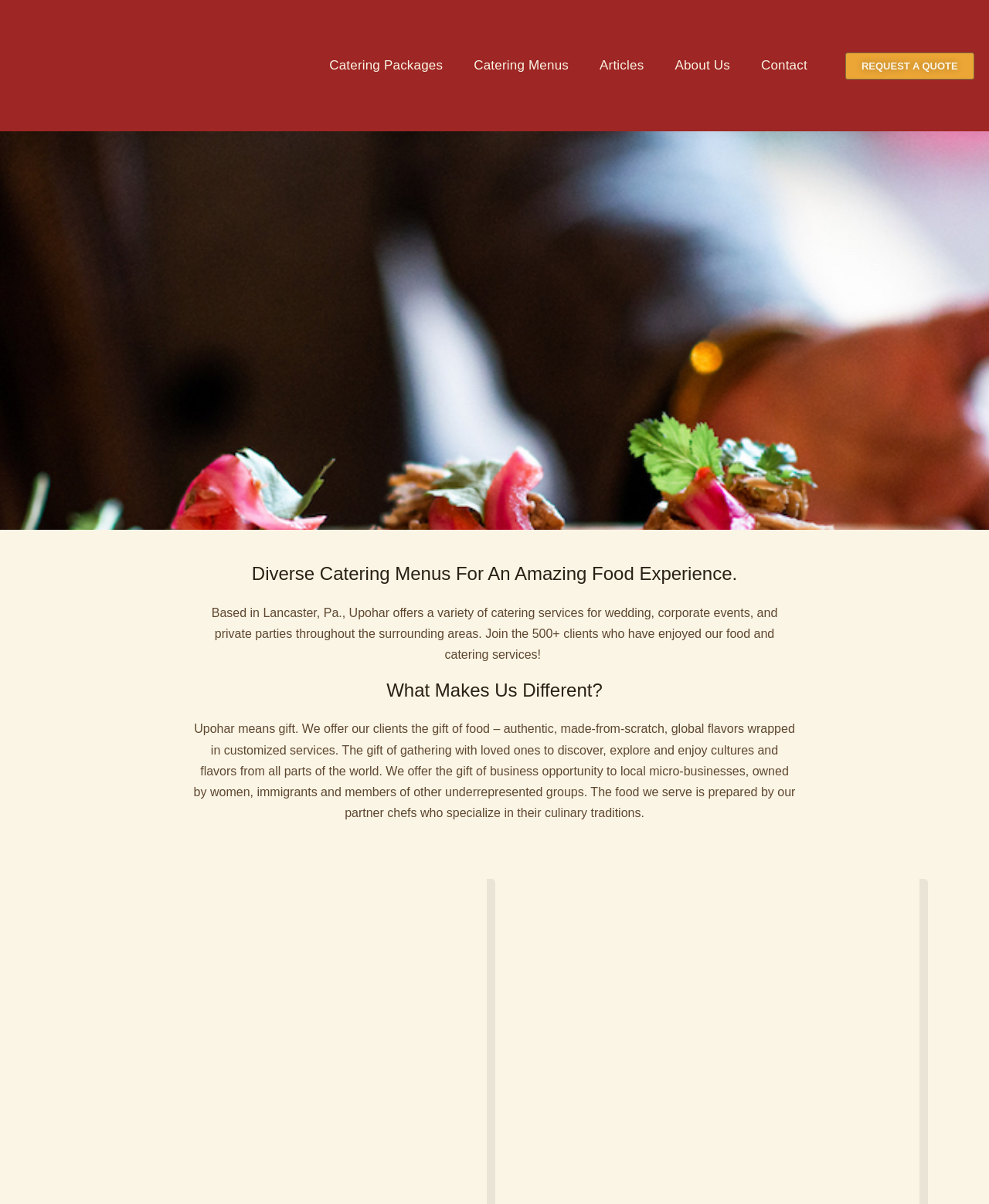Locate the bounding box coordinates of the UI element described by: "Request a Quote". The bounding box coordinates should consist of four float numbers between 0 and 1, i.e., [left, top, right, bottom].

[0.855, 0.043, 0.985, 0.066]